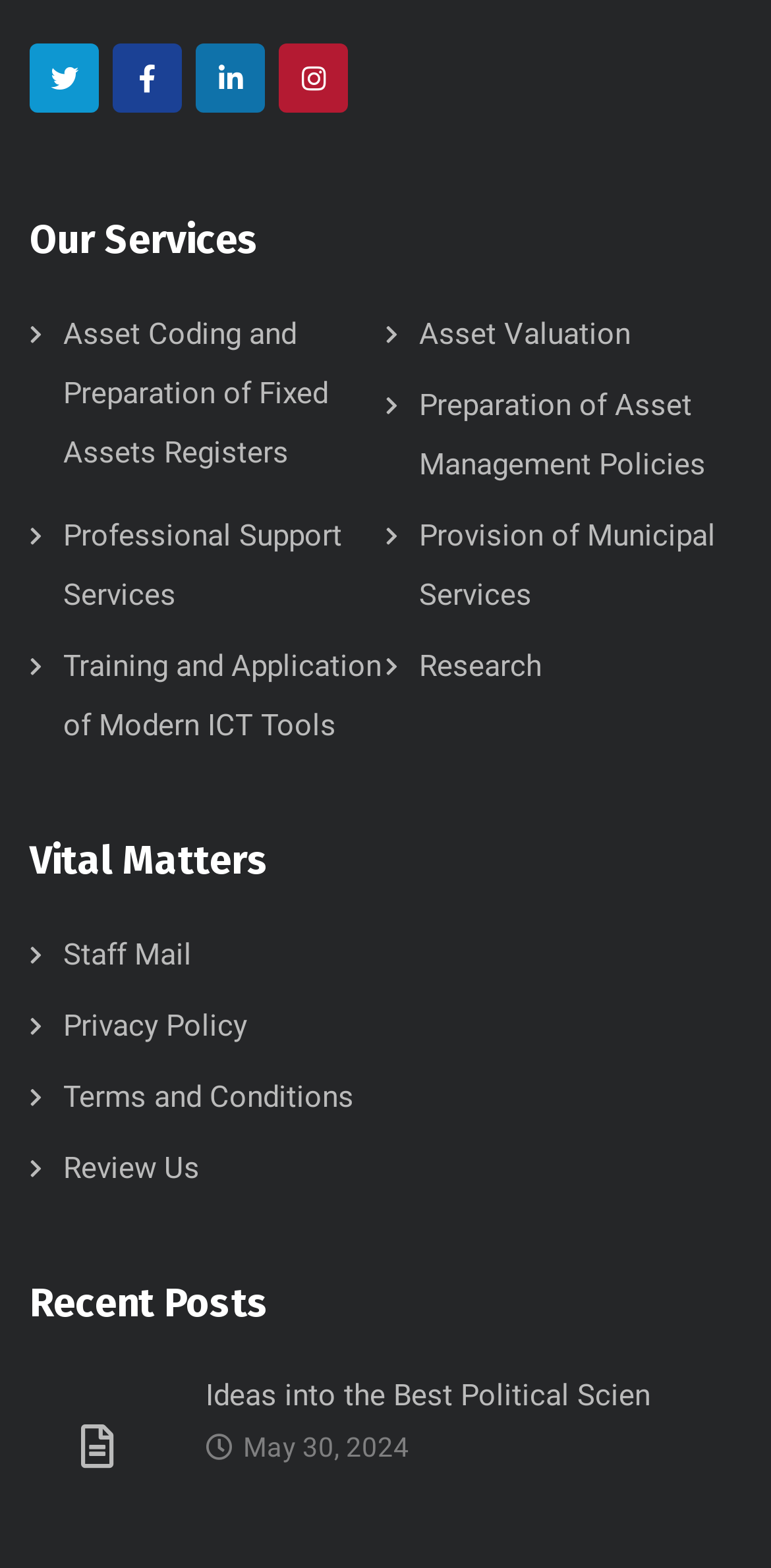Utilize the details in the image to thoroughly answer the following question: What is the date of the recent post?

The recent post has a date of 'May 30, 2024' which is a StaticText element located at [0.315, 0.912, 0.531, 0.932] on the webpage.